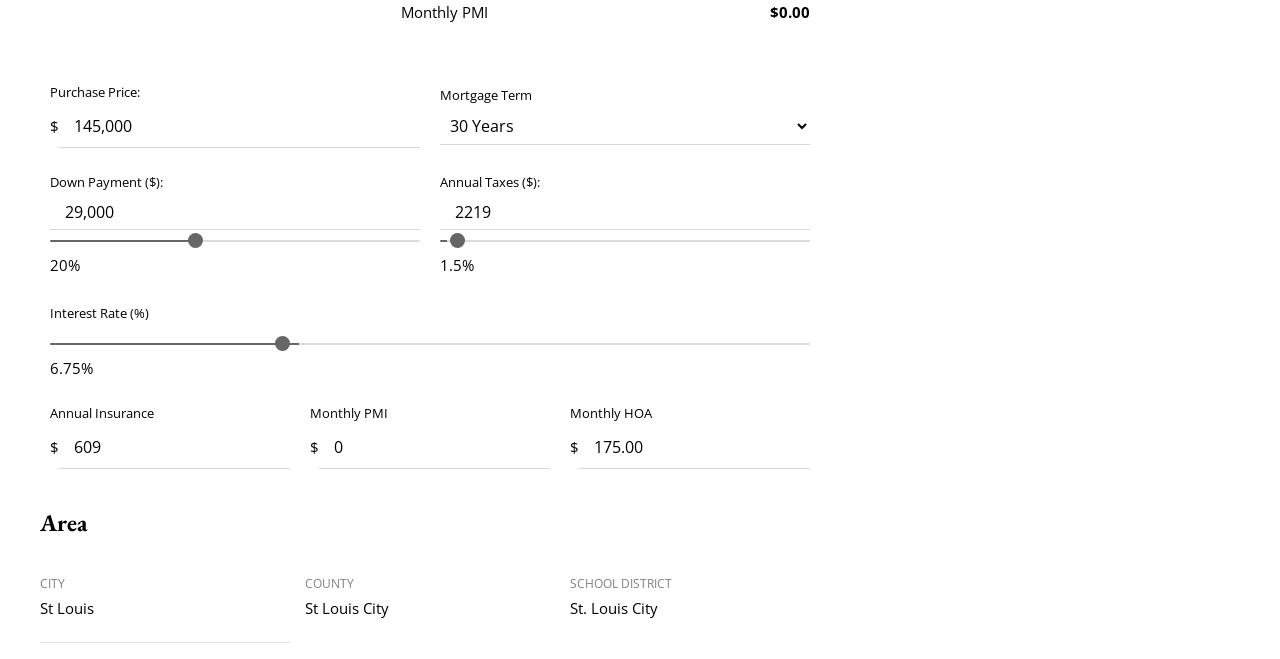What is the annual insurance?
Please provide a comprehensive answer based on the visual information in the image.

The annual insurance can be found in the 'Annual Insurance' field, which is a required textbox. The current value in this field is 609.